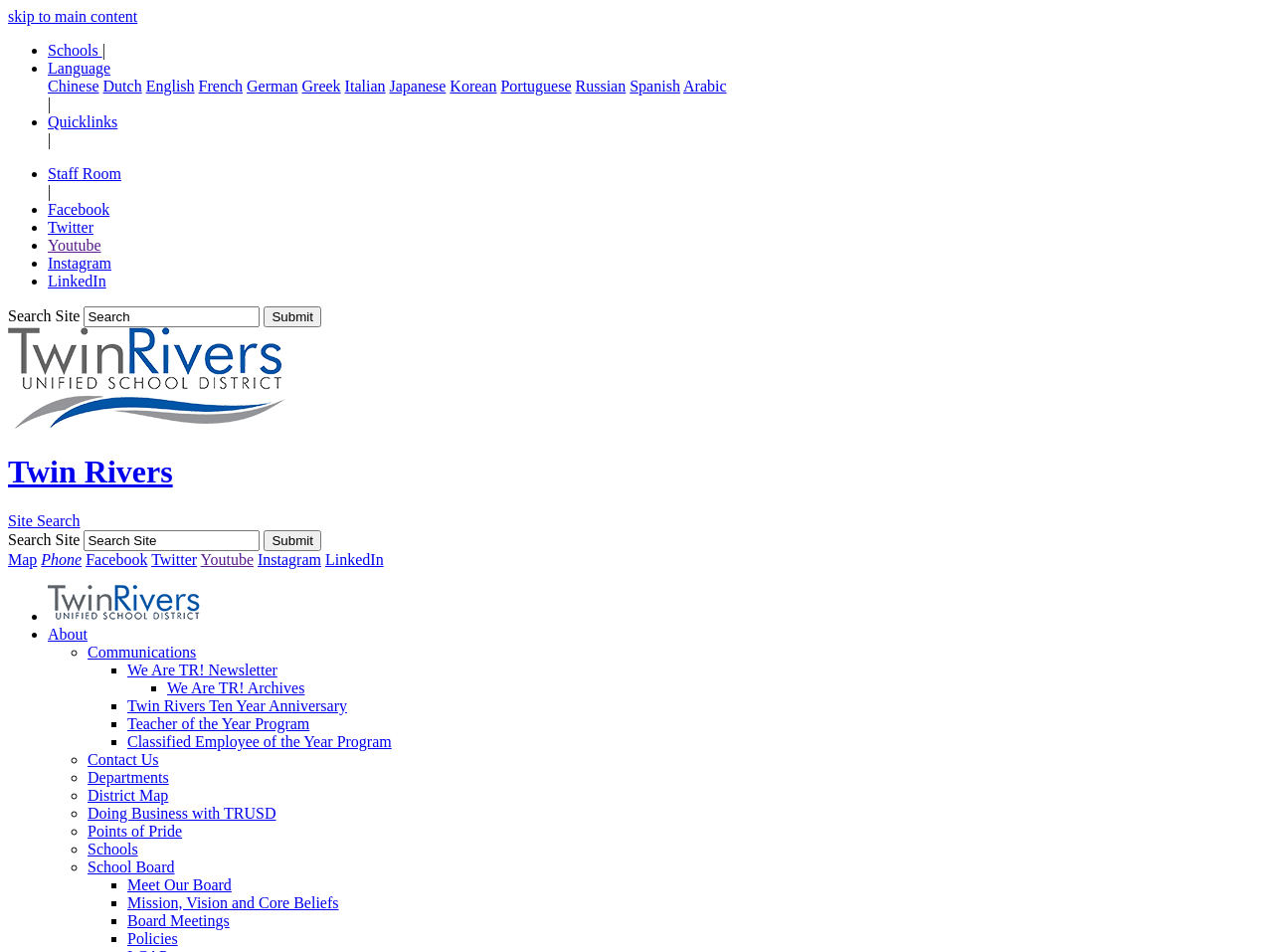How many links are there in the top navigation bar?
Please ensure your answer to the question is detailed and covers all necessary aspects.

I counted the links in the top navigation bar, including 'Schools', 'Language', 'Quicklinks', 'Staff Room', and 'Facebook', and there are 5 in total.